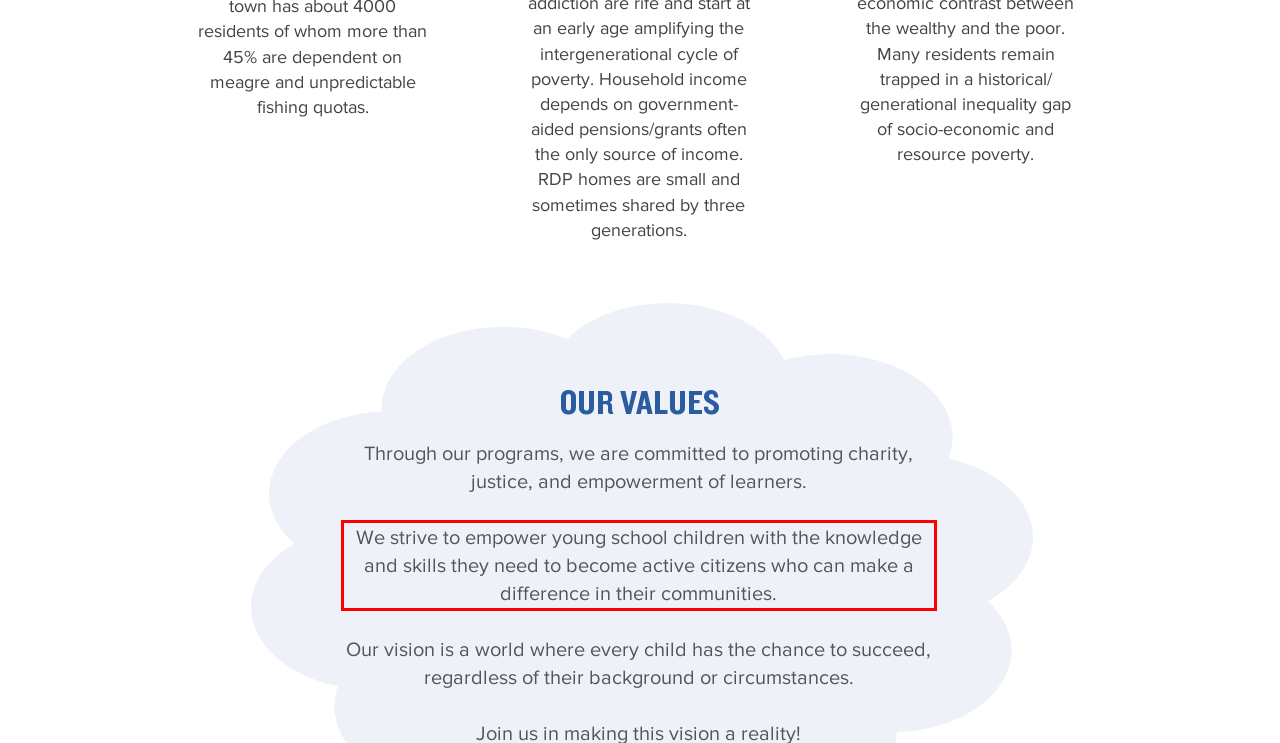You are provided with a screenshot of a webpage that includes a red bounding box. Extract and generate the text content found within the red bounding box.

We strive to empower young school children with the knowledge and skills they need to become active citizens who can make a difference in their communities.